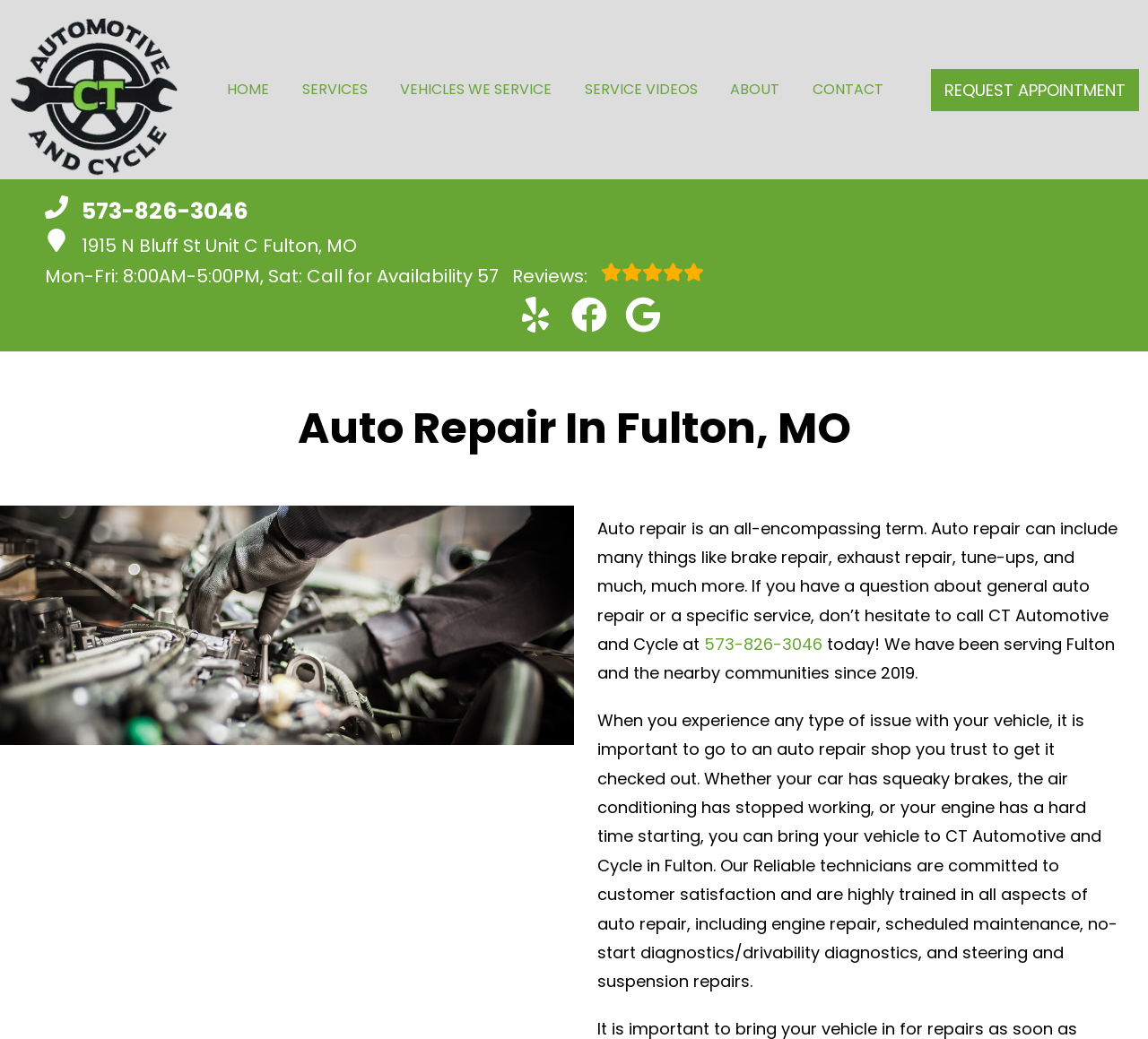What is the phone number to contact CT Automotive and Cycle?
Please give a detailed and elaborate explanation in response to the question.

I found the phone number by looking at the link element with the text '573-826-3046' which is located at the top of the webpage.